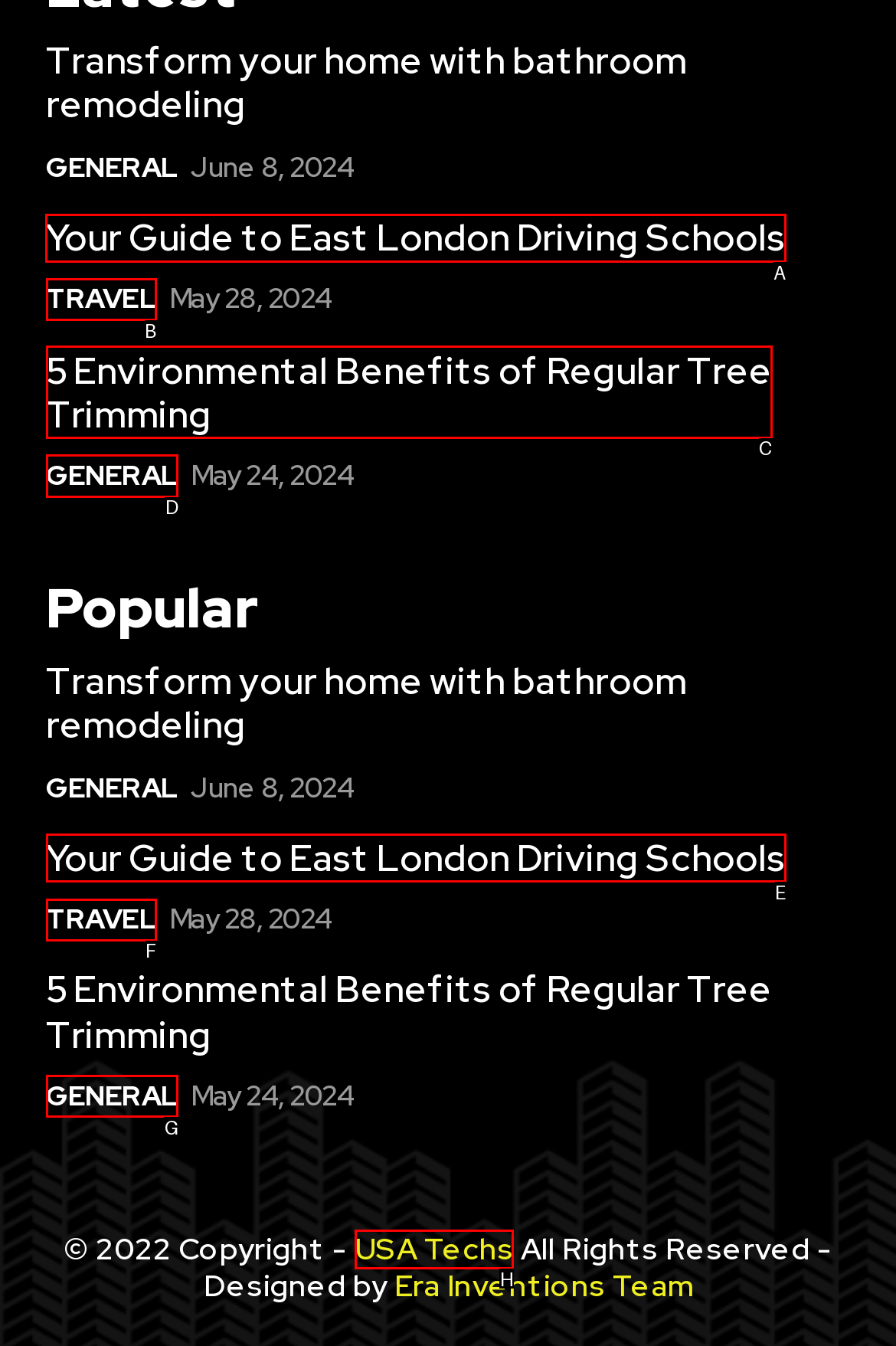Choose the UI element you need to click to carry out the task: Read the article about your guide to East London driving schools.
Respond with the corresponding option's letter.

A